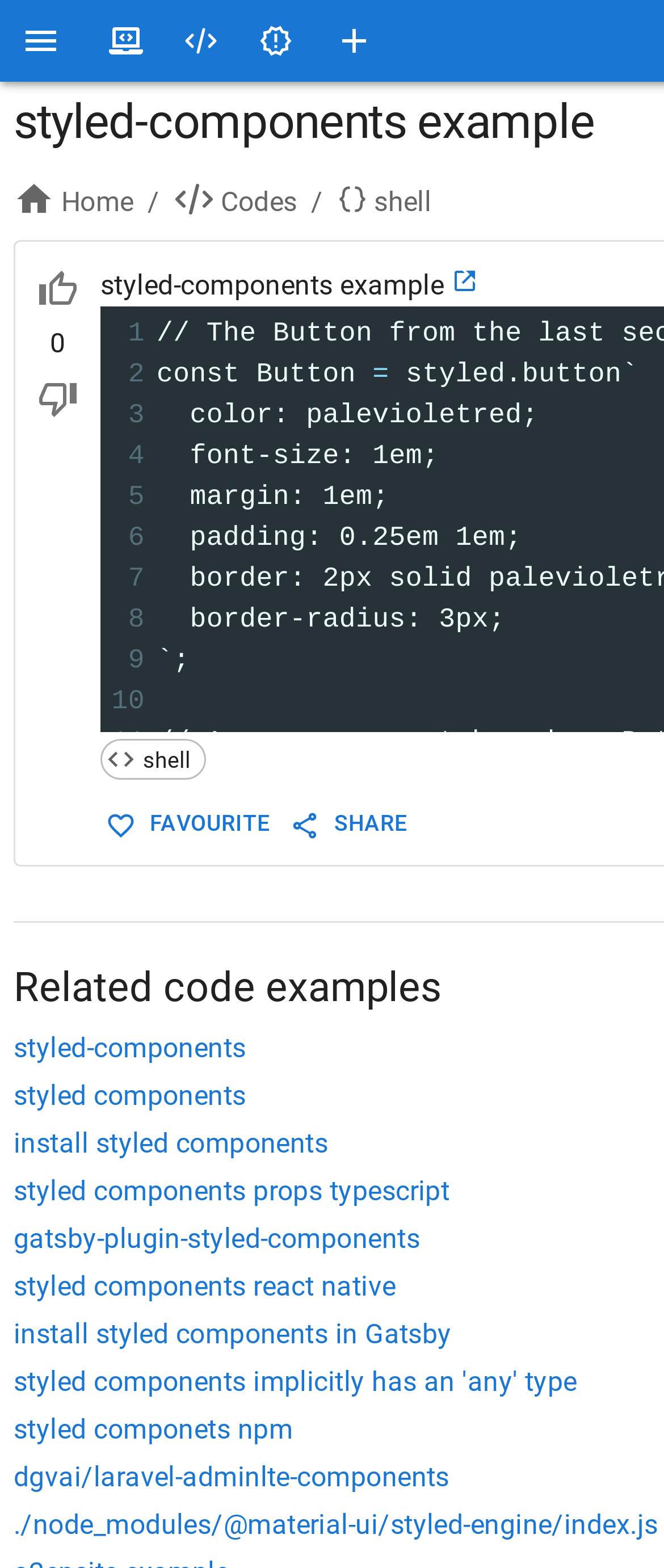Locate the bounding box of the UI element described by: "aria-label="open drawer"" in the given webpage screenshot.

[0.01, 0.004, 0.113, 0.048]